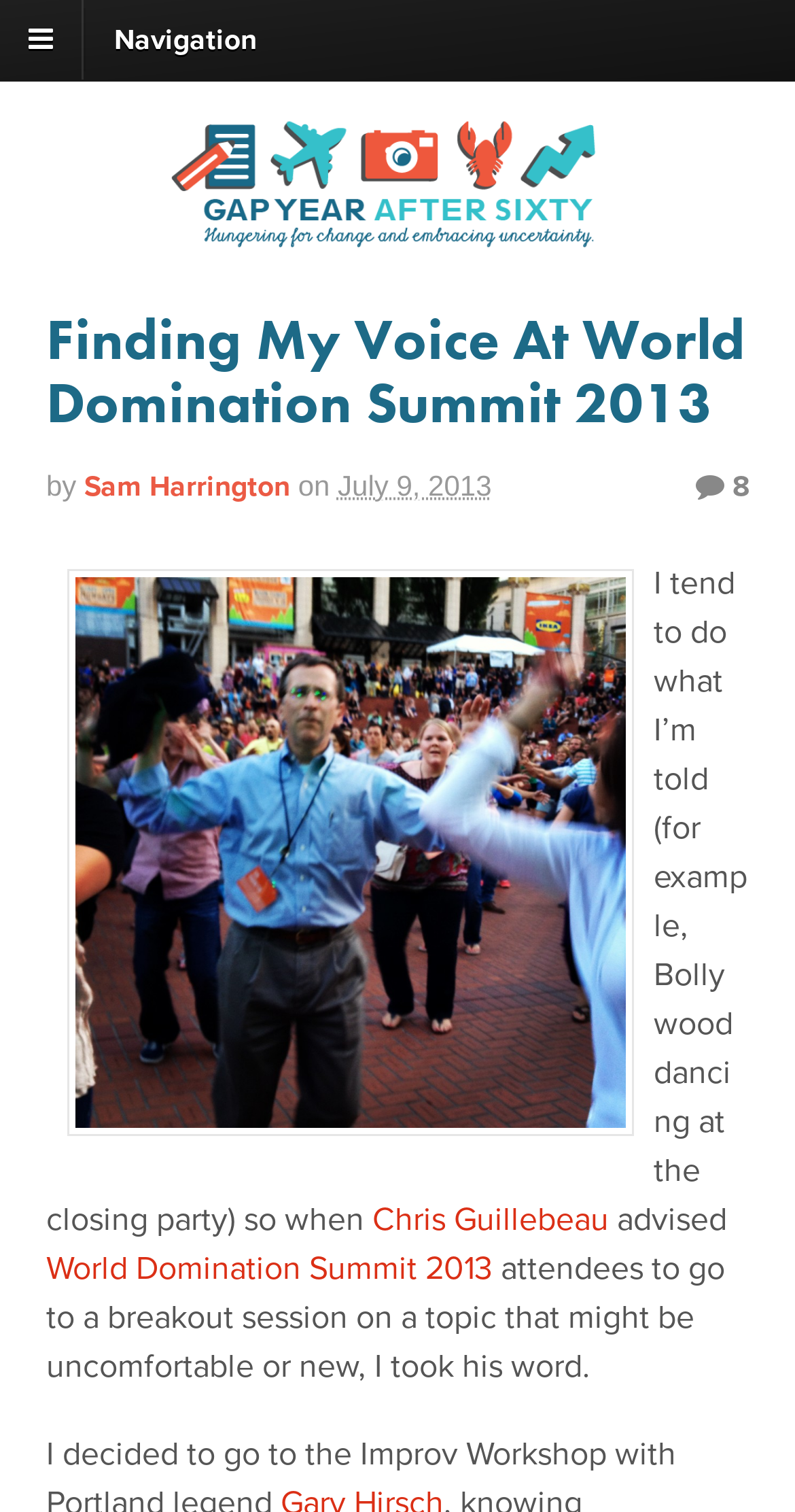What is the date of the article? Using the information from the screenshot, answer with a single word or phrase.

July 9, 2013